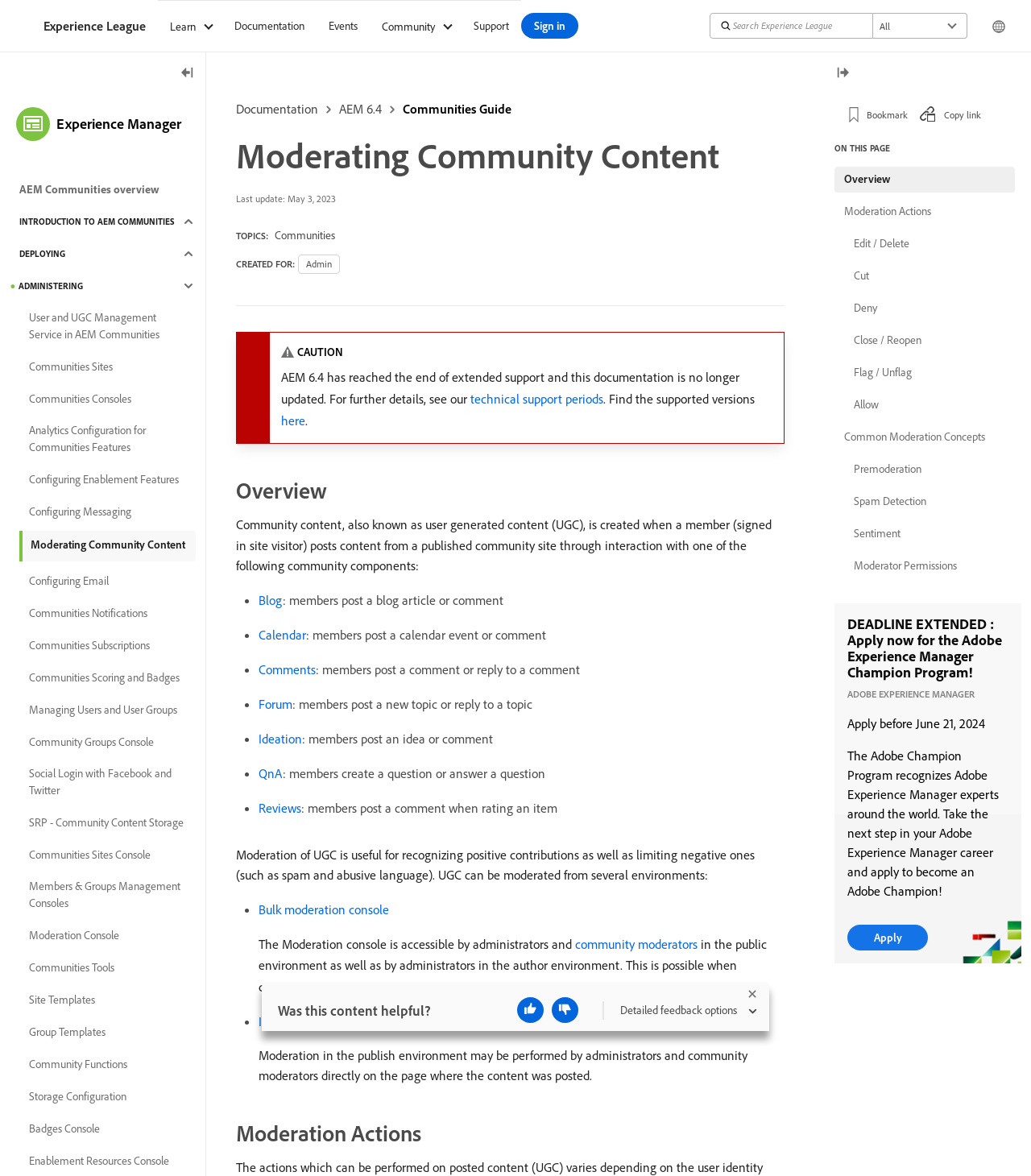Please analyze the image and provide a thorough answer to the question:
Where can UGC be moderated from?

The webpage states that UGC can be moderated from several environments, including the bulk moderation console, in-context moderation, and the author environment when community content is stored in a common store.